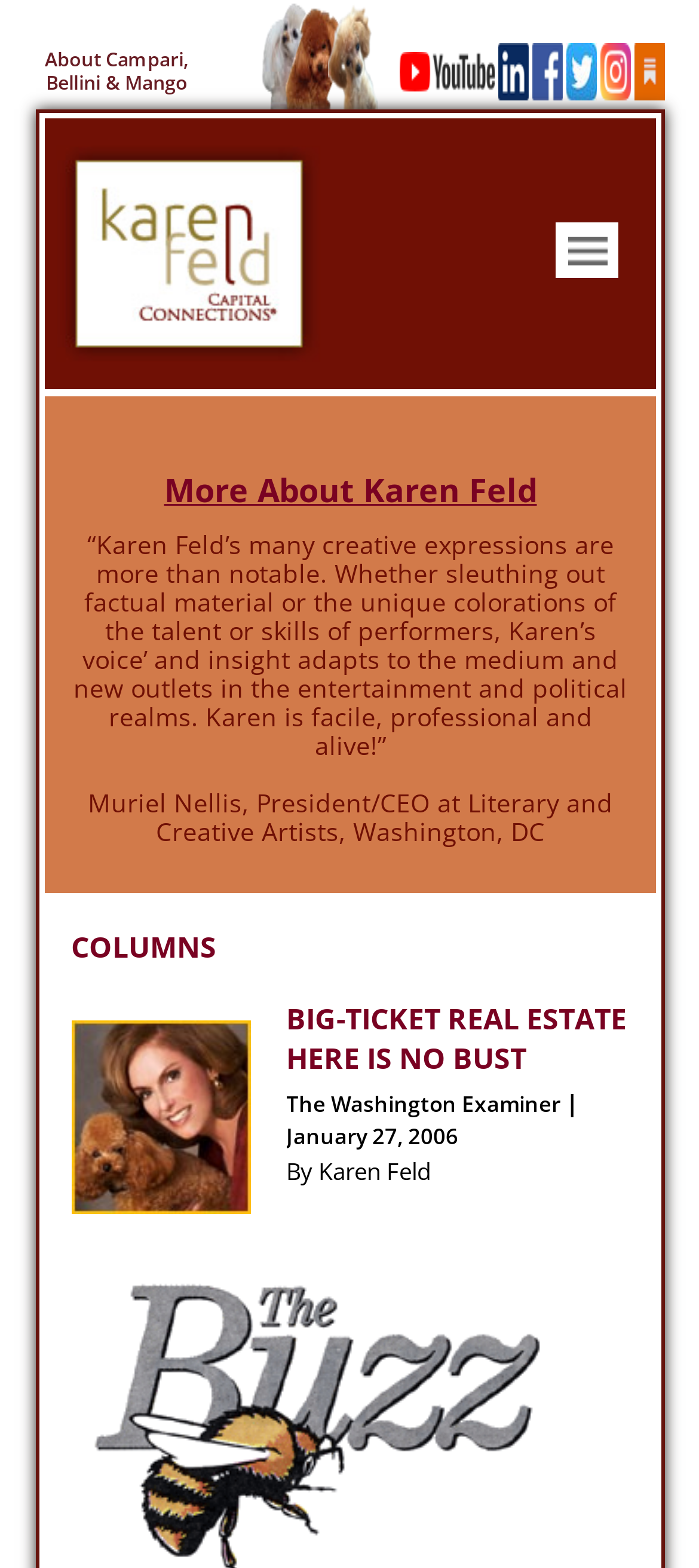From the given element description: "alt="Karen Feld"", find the bounding box for the UI element. Provide the coordinates as four float numbers between 0 and 1, in the order [left, top, right, bottom].

[0.078, 0.15, 0.458, 0.17]